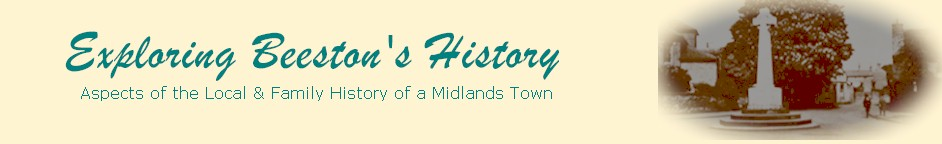What is the purpose of the combination of inviting text and evocative image?
Answer with a single word or short phrase according to what you see in the image.

To resonate with viewers